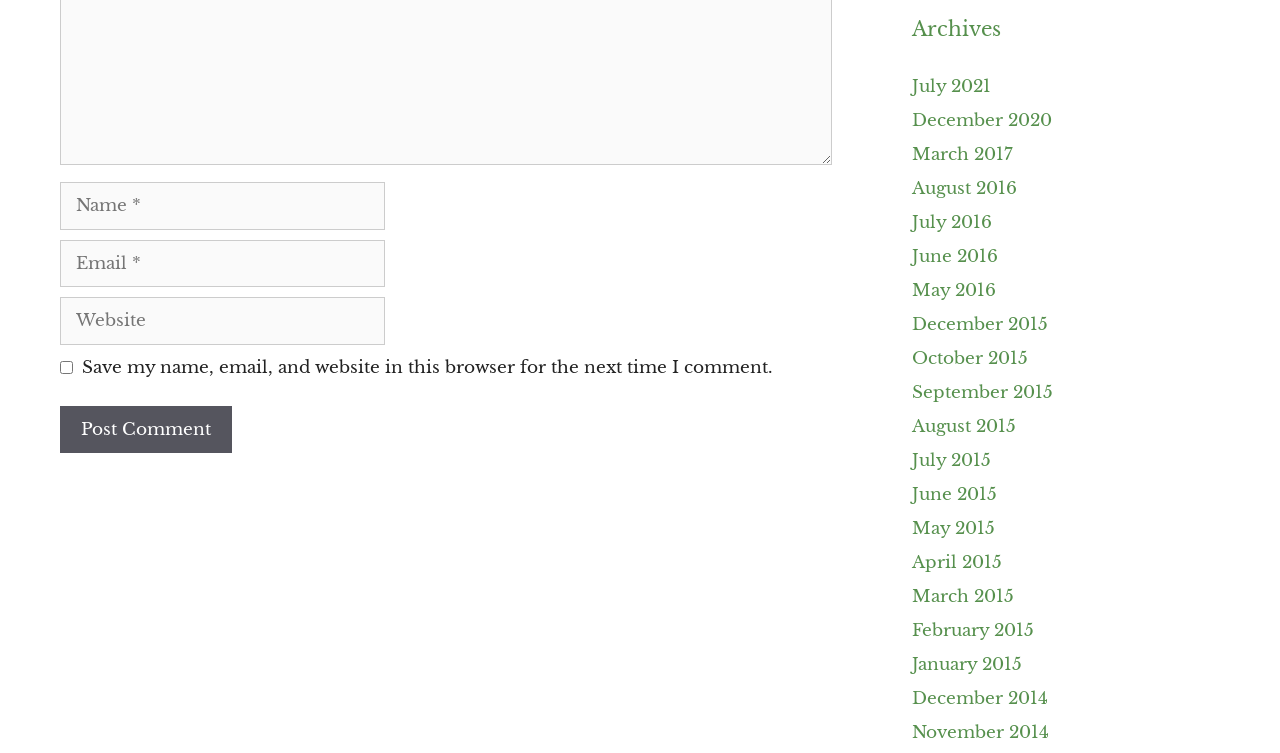What is the purpose of the checkbox?
Answer the question in as much detail as possible.

The checkbox is located below the 'Website' textbox and is labeled 'Save my name, email, and website in this browser for the next time I comment.' This suggests that its purpose is to save the user's comment information for future use.